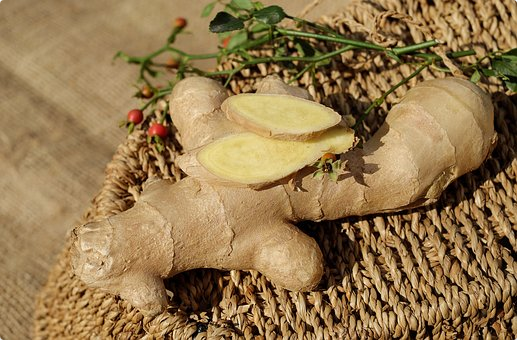Reply to the question with a single word or phrase:
What is the purpose of the woven mat?

Adds rustic touch